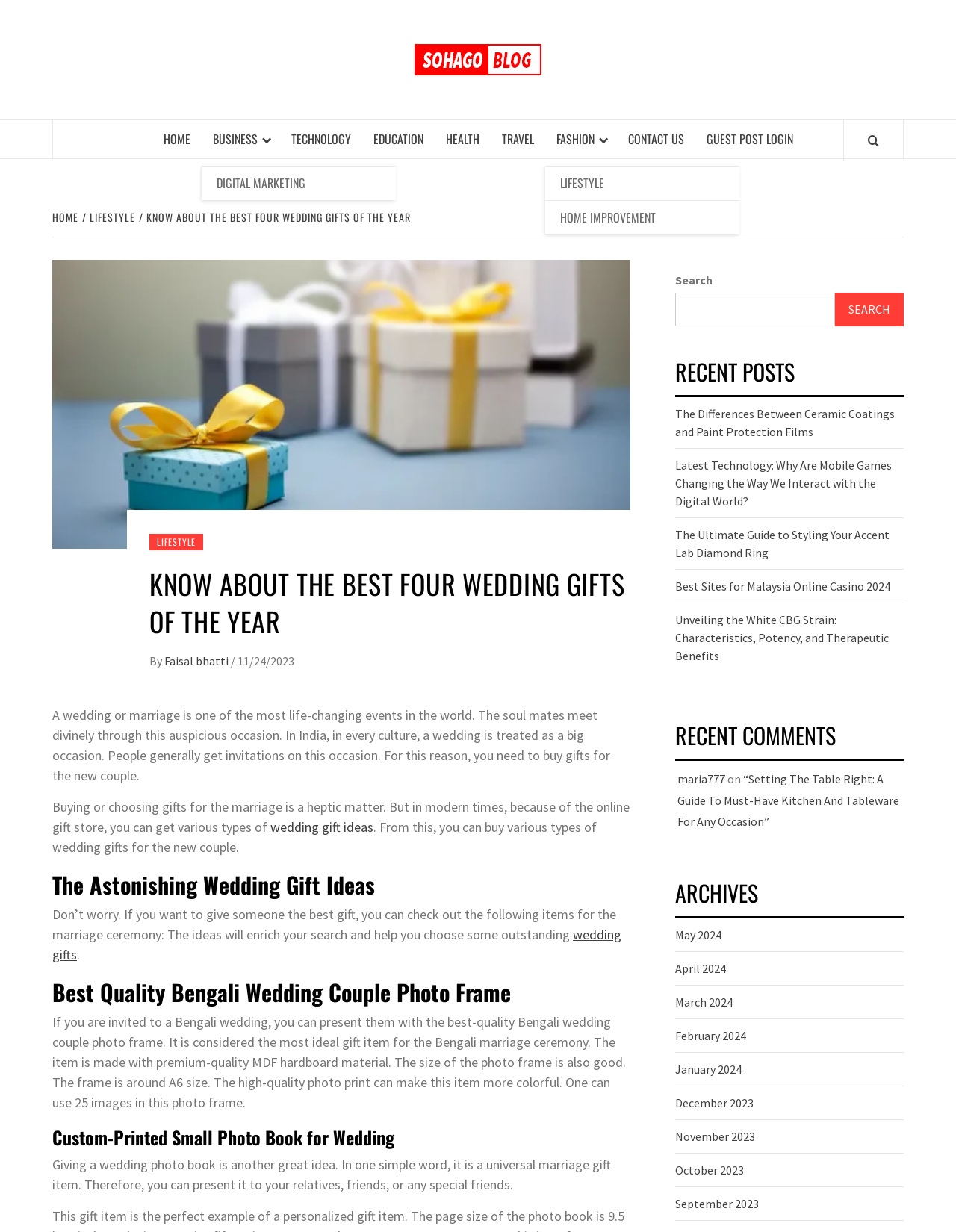Find the bounding box coordinates for the element that must be clicked to complete the instruction: "Read the latest post about Firestick Remote". The coordinates should be four float numbers between 0 and 1, indicated as [left, top, right, bottom].

None